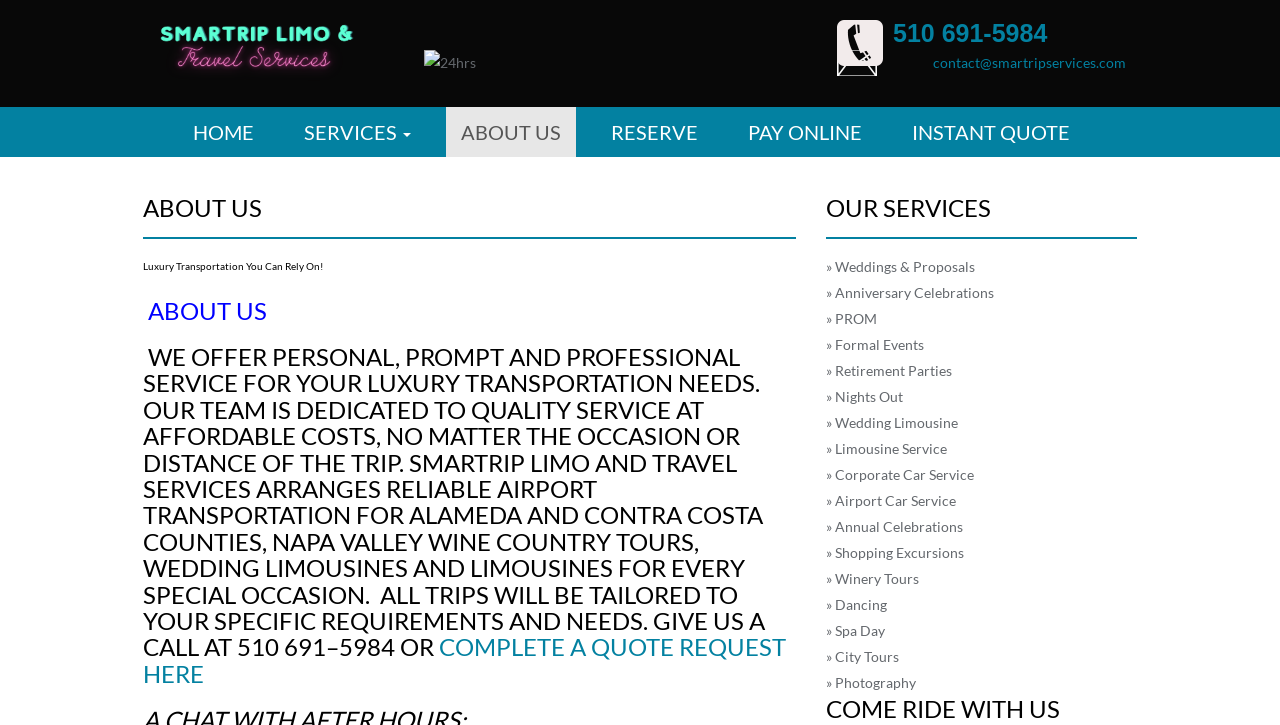Describe all the key features and sections of the webpage thoroughly.

This webpage is about Smartrip Services, a luxury transportation company. At the top left corner, there is a logo of Smartrip Services, which is also a link. Next to the logo, there is a 24-hour icon. On the top right corner, there is a phone number, 510 691-5984, and an email address, contact@smartripservices.com, which is a link.

Below the top section, there is a navigation menu with five links: HOME, SERVICES, ABOUT US, RESERVE, and PAY ONLINE. The ABOUT US link is currently focused.

The main content of the page is divided into two sections. The first section is about the company's introduction, which is headed by "ABOUT US" and "Luxury Transportation You Can Rely On!". The introduction text explains that the company offers personal, prompt, and professional service for luxury transportation needs, and their team is dedicated to quality service at affordable costs. There is also a call-to-action link to complete a quote request.

The second section is about the company's services, headed by "OUR SERVICES". This section lists 15 different services offered by the company, including weddings, anniversary celebrations, prom, formal events, and more. Each service is represented by a short text description.

Overall, the webpage provides a clear and concise introduction to Smartrip Services and its luxury transportation services.